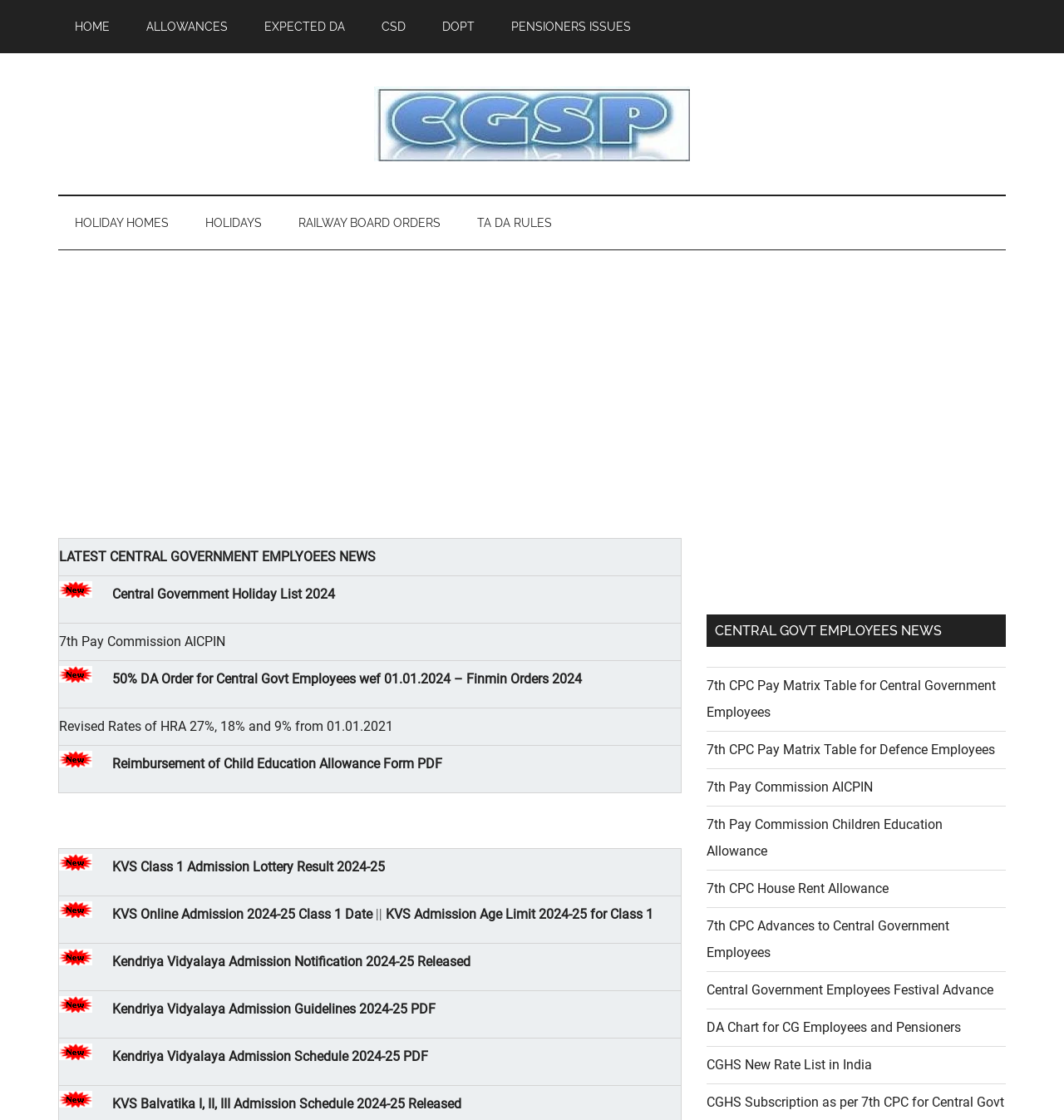Please identify the bounding box coordinates of the element's region that I should click in order to complete the following instruction: "Explore '7th CPC Pay Matrix Table for Central Government Employees'". The bounding box coordinates consist of four float numbers between 0 and 1, i.e., [left, top, right, bottom].

[0.664, 0.605, 0.936, 0.643]